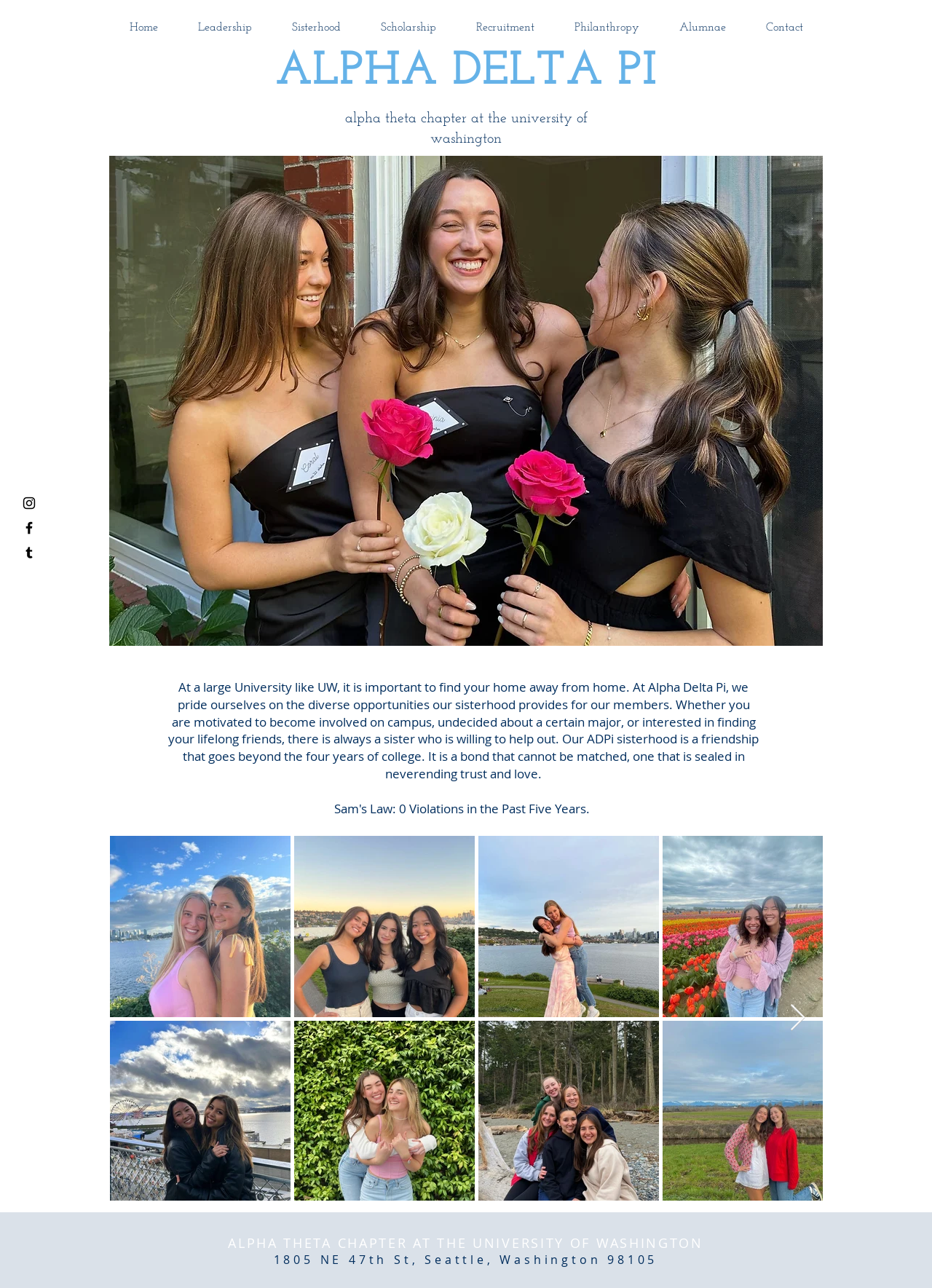Determine the bounding box for the UI element as described: "Scholarship". The coordinates should be represented as four float numbers between 0 and 1, formatted as [left, top, right, bottom].

[0.387, 0.013, 0.489, 0.03]